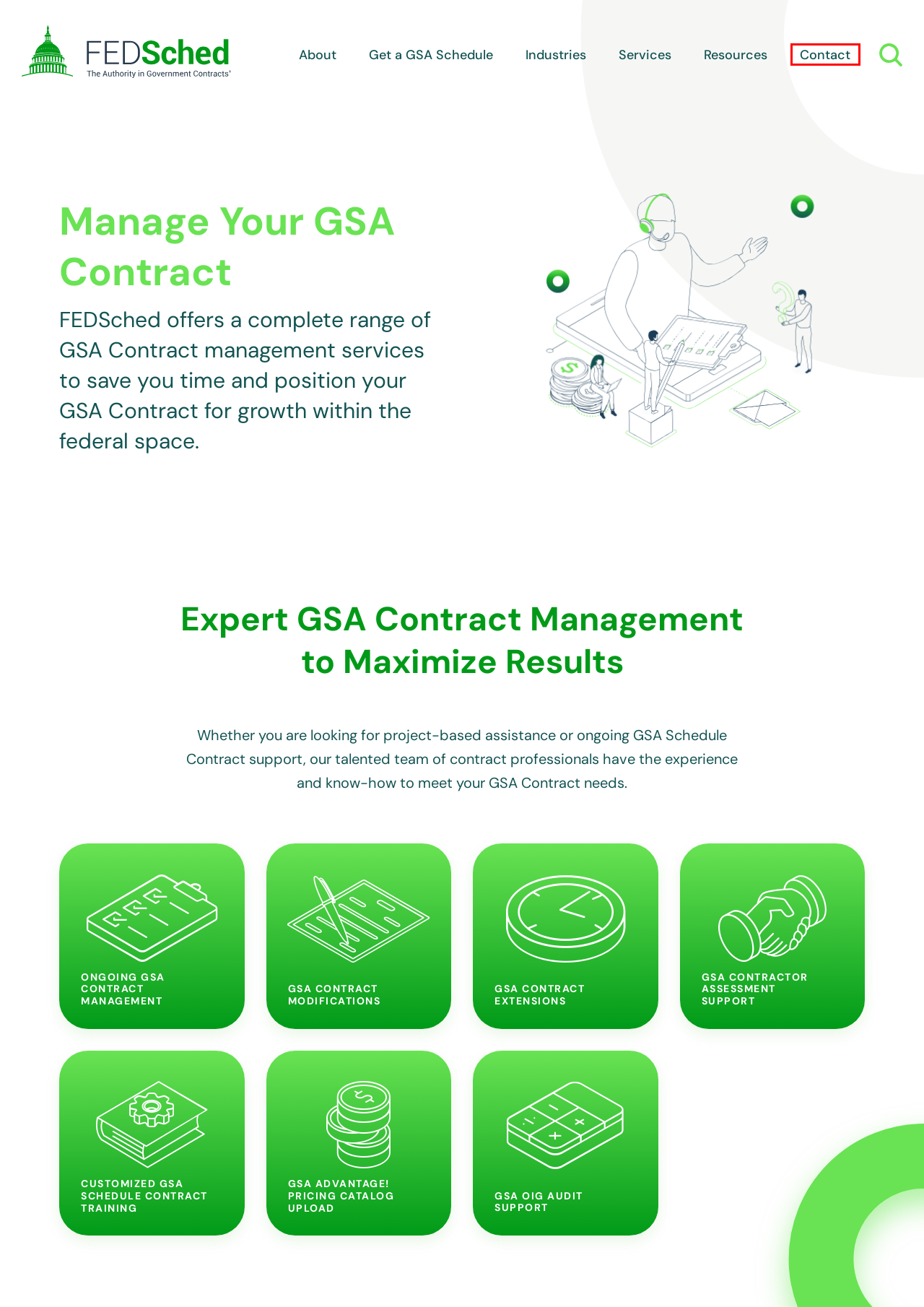You are presented with a screenshot of a webpage with a red bounding box. Select the webpage description that most closely matches the new webpage after clicking the element inside the red bounding box. The options are:
A. Contact FEDSched for GSA Schedule Help
B. Experienced GSA Consultants - Federal Schedules (FEDSched)
C. GSA Industrial Products & Services Large Category GSA MAS Contract
D. Legacy GSA Schedules: IT Schedule 70, PSS with MOBIS & PES
E. Government Contracts: CMAS, FEDLink, DC Supply Schedule
F. GSA Advantage SIP Upload Price List, Text File, Catalog Updates
G. GSA Schedule 70 | GSA MAS IT Large Category | HACS, Health IT
H. FEDSched GSA Schedule Resources | FEDSched Blog

A